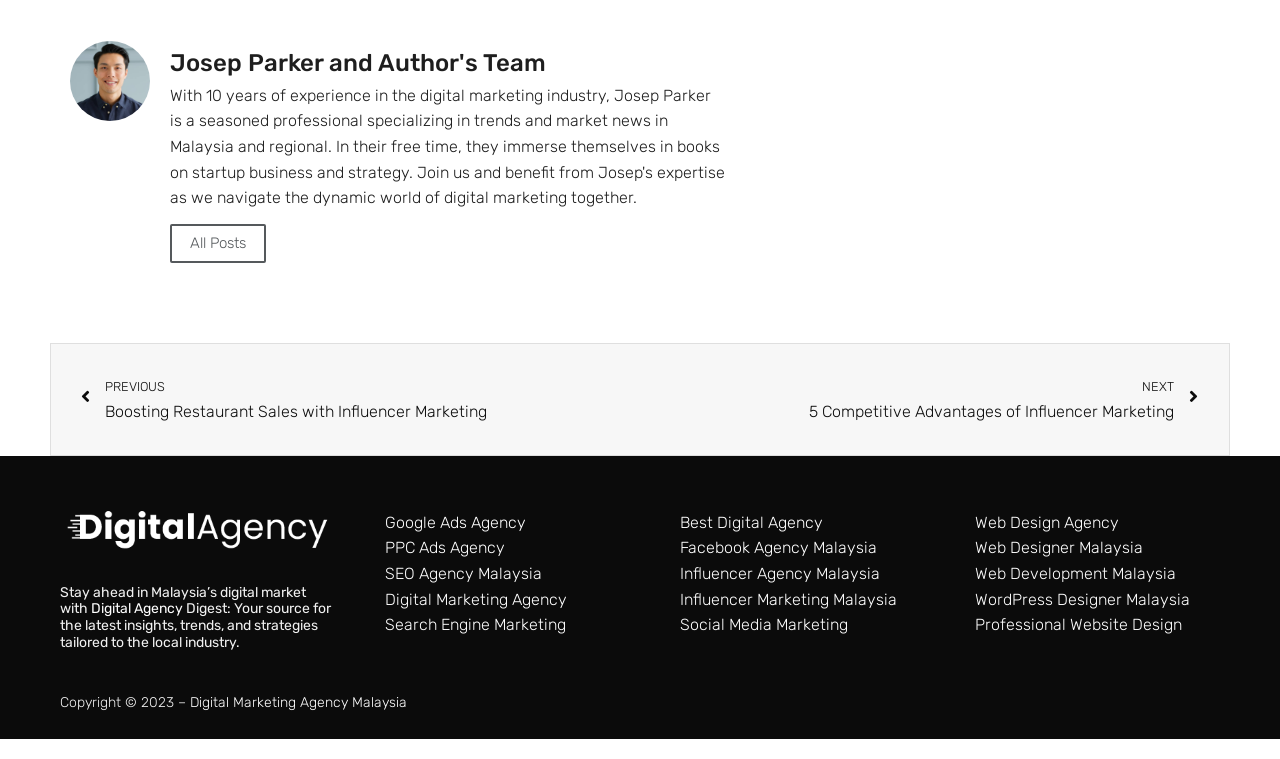Extract the bounding box coordinates for the UI element described by the text: "Web Designer Malaysia". The coordinates should be in the form of [left, top, right, bottom] with values between 0 and 1.

[0.761, 0.705, 0.953, 0.739]